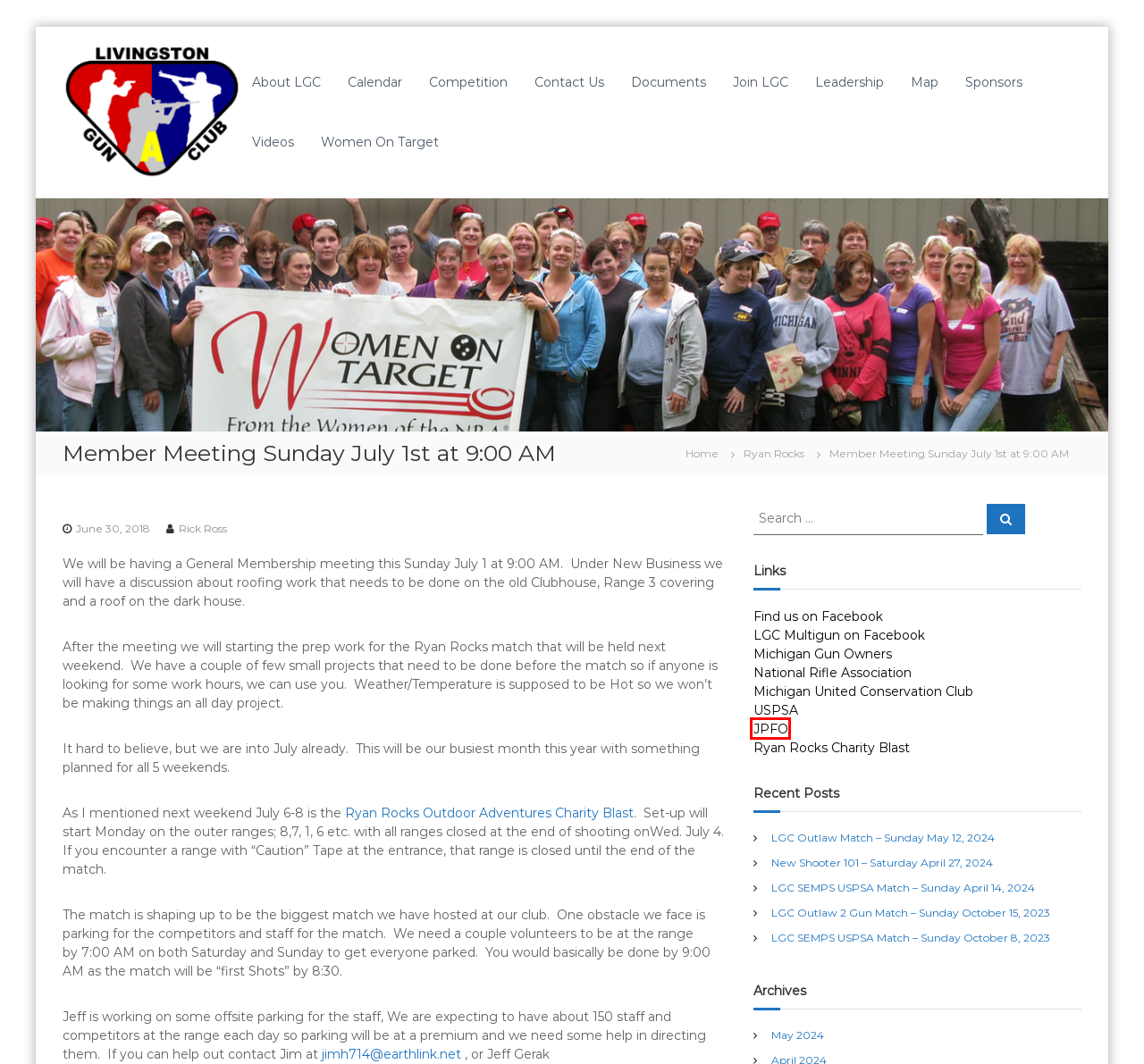You are provided with a screenshot of a webpage where a red rectangle bounding box surrounds an element. Choose the description that best matches the new webpage after clicking the element in the red bounding box. Here are the choices:
A. LGC SEMPS USPSA Match – Sunday April 14, 2024 – Livingston Gun Club
B. Jews For The Preservation of Firearms Ownership
C. About LGC – Livingston Gun Club
D. Women On Target – Livingston Gun Club
E. Map – Livingston Gun Club
F. Rick Ross – Livingston Gun Club
G. Videos – Livingston Gun Club
H. LGC SEMPS USPSA Match – Sunday October 8, 2023 – Livingston Gun Club

B